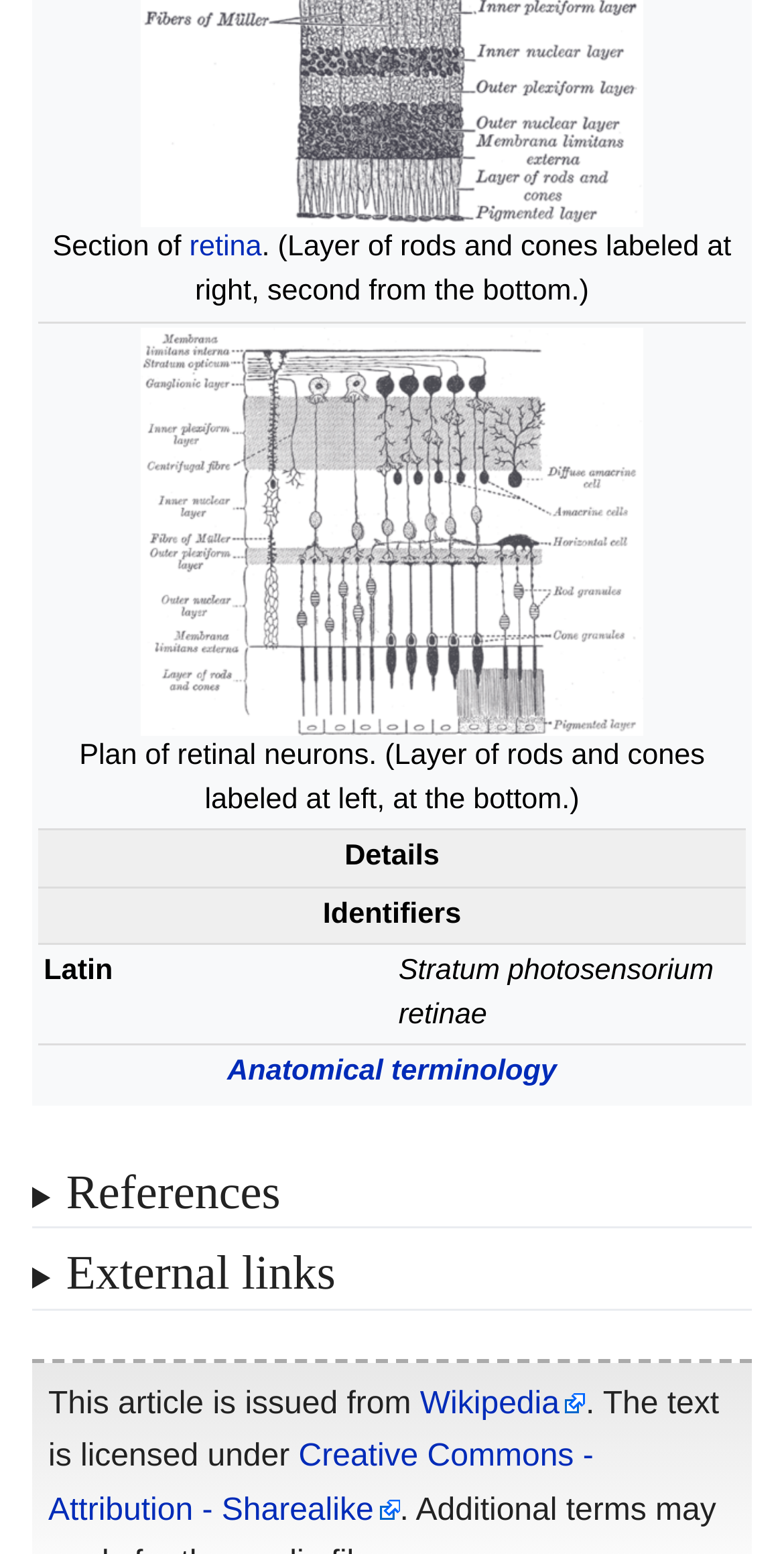Bounding box coordinates are specified in the format (top-left x, top-left y, bottom-right x, bottom-right y). All values are floating point numbers bounded between 0 and 1. Please provide the bounding box coordinate of the region this sentence describes: Wikipedia

[0.536, 0.892, 0.747, 0.914]